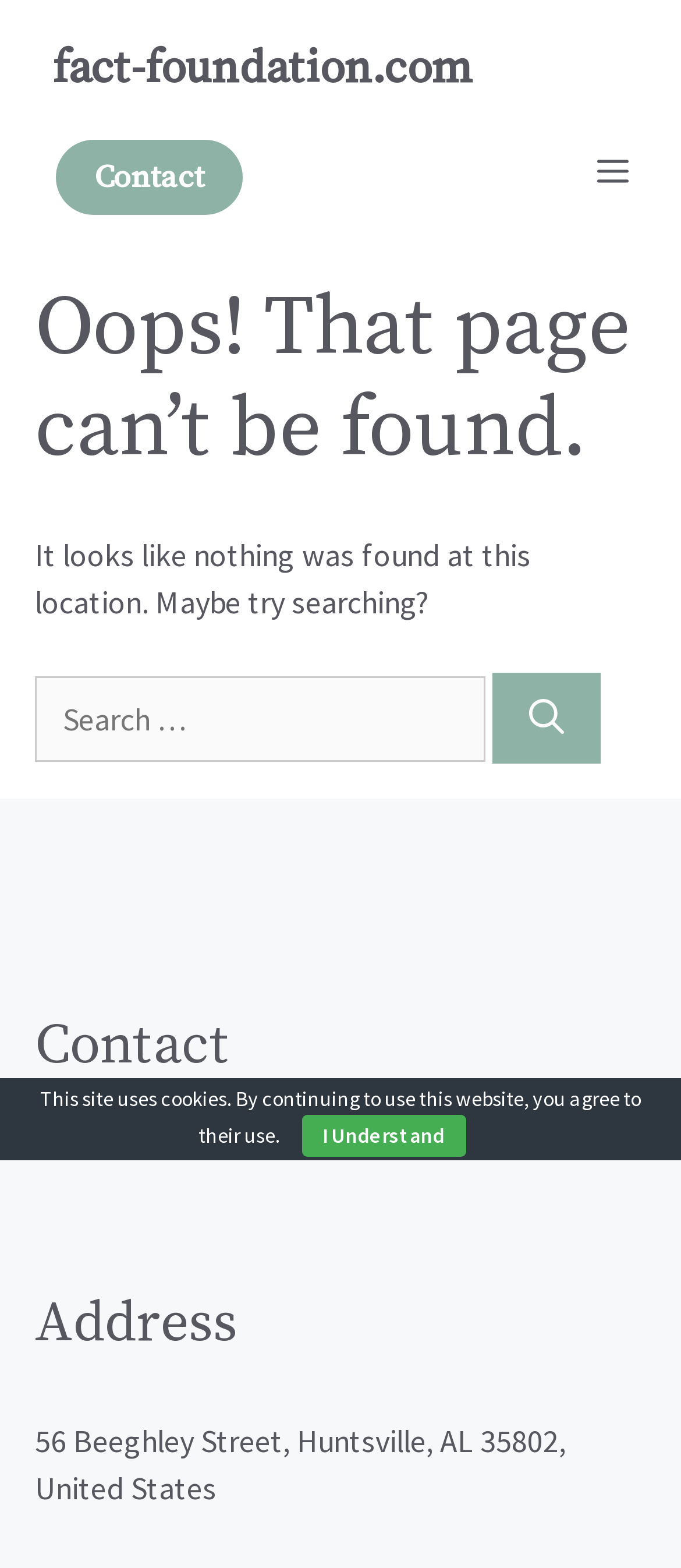How many sections are there below the main heading?
Please answer the question as detailed as possible based on the image.

I found the main heading 'Oops! That page can’t be found.' and below it, there are three sections: one with a search box, one with a heading 'Contact', and one with a heading 'Address'.